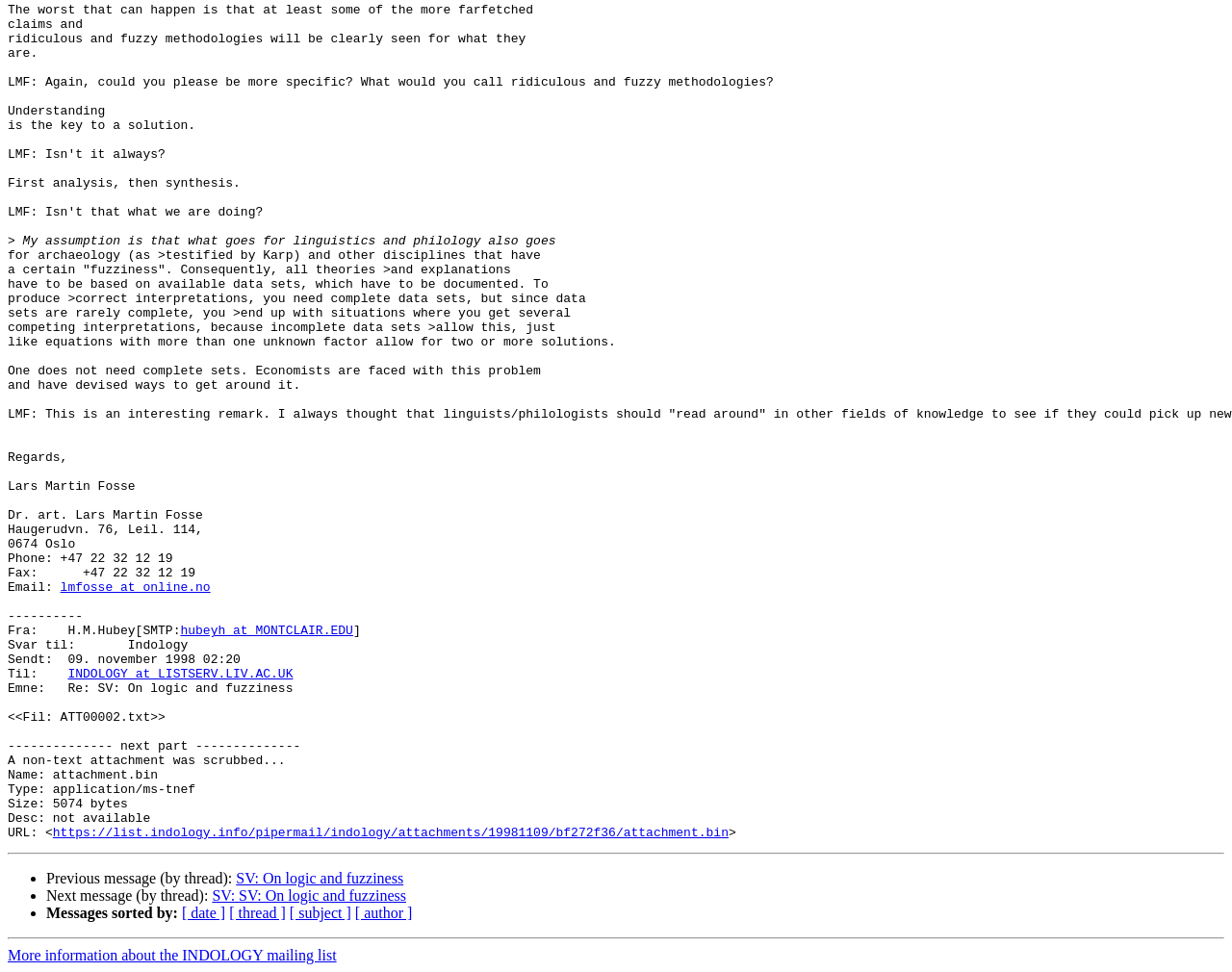Can you show the bounding box coordinates of the region to click on to complete the task described in the instruction: "Get more information about the INDOLOGY mailing list"?

[0.006, 0.975, 0.273, 0.992]